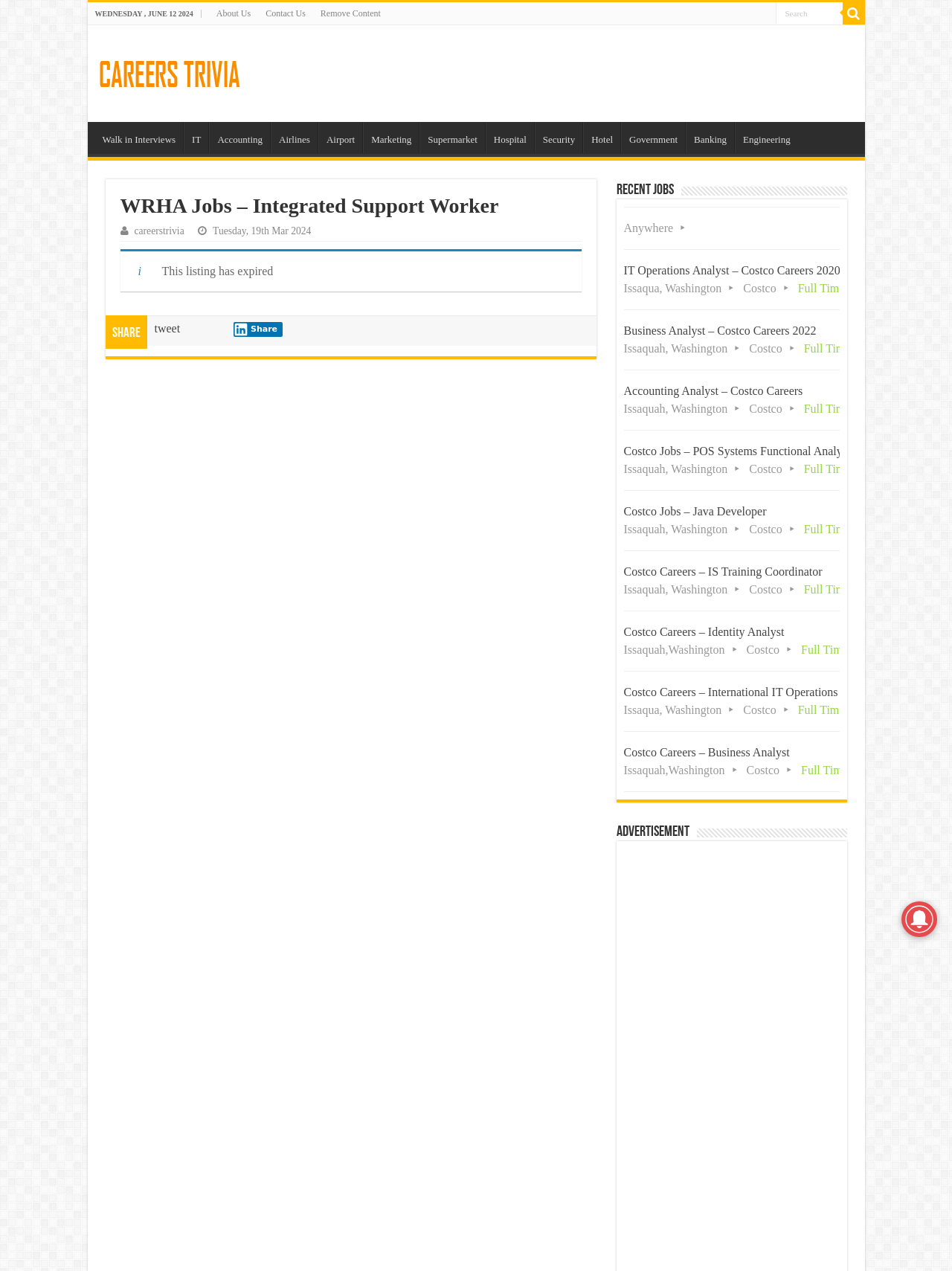Pinpoint the bounding box coordinates of the element that must be clicked to accomplish the following instruction: "Post comment". The coordinates should be in the format of four float numbers between 0 and 1, i.e., [left, top, right, bottom].

None